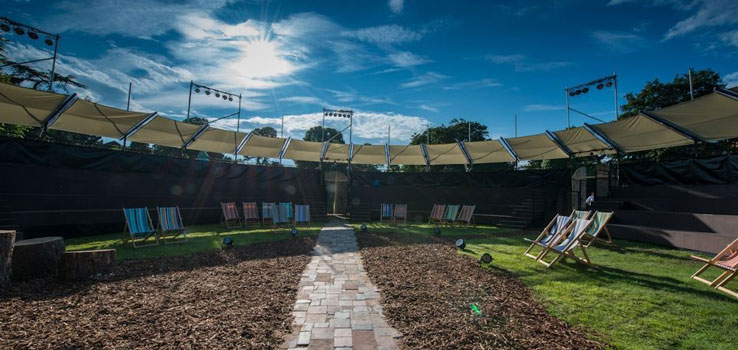What material is the central pathway made of?
We need a detailed and exhaustive answer to the question. Please elaborate.

The caption explicitly states that the central pathway is paved with bricks, indicating that the material used is brick.